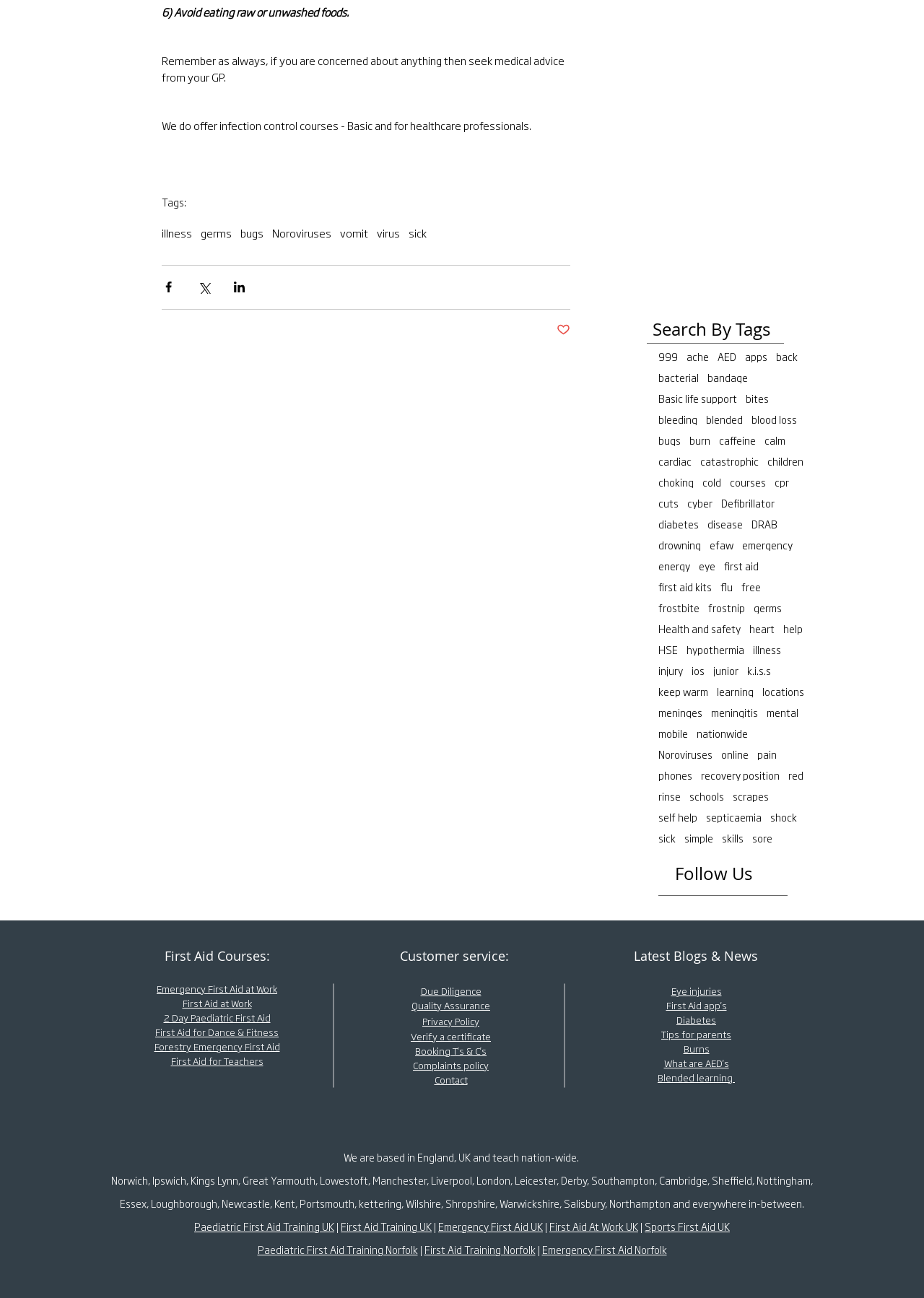Provide a single word or phrase to answer the given question: 
How can users navigate the website by tags?

Through the 'Search By Tags' section